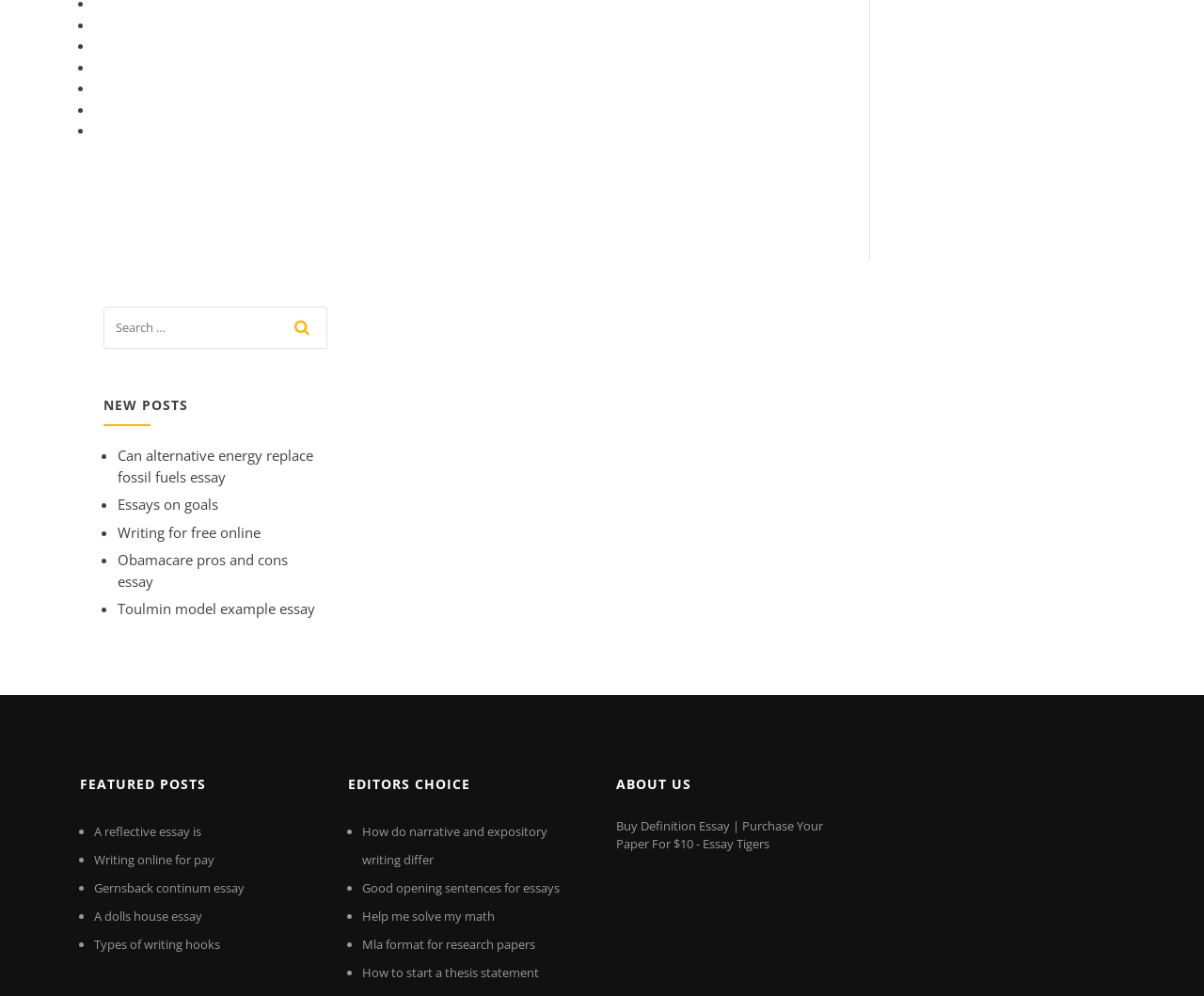Please find the bounding box coordinates of the section that needs to be clicked to achieve this instruction: "learn about the photographer's approach".

None